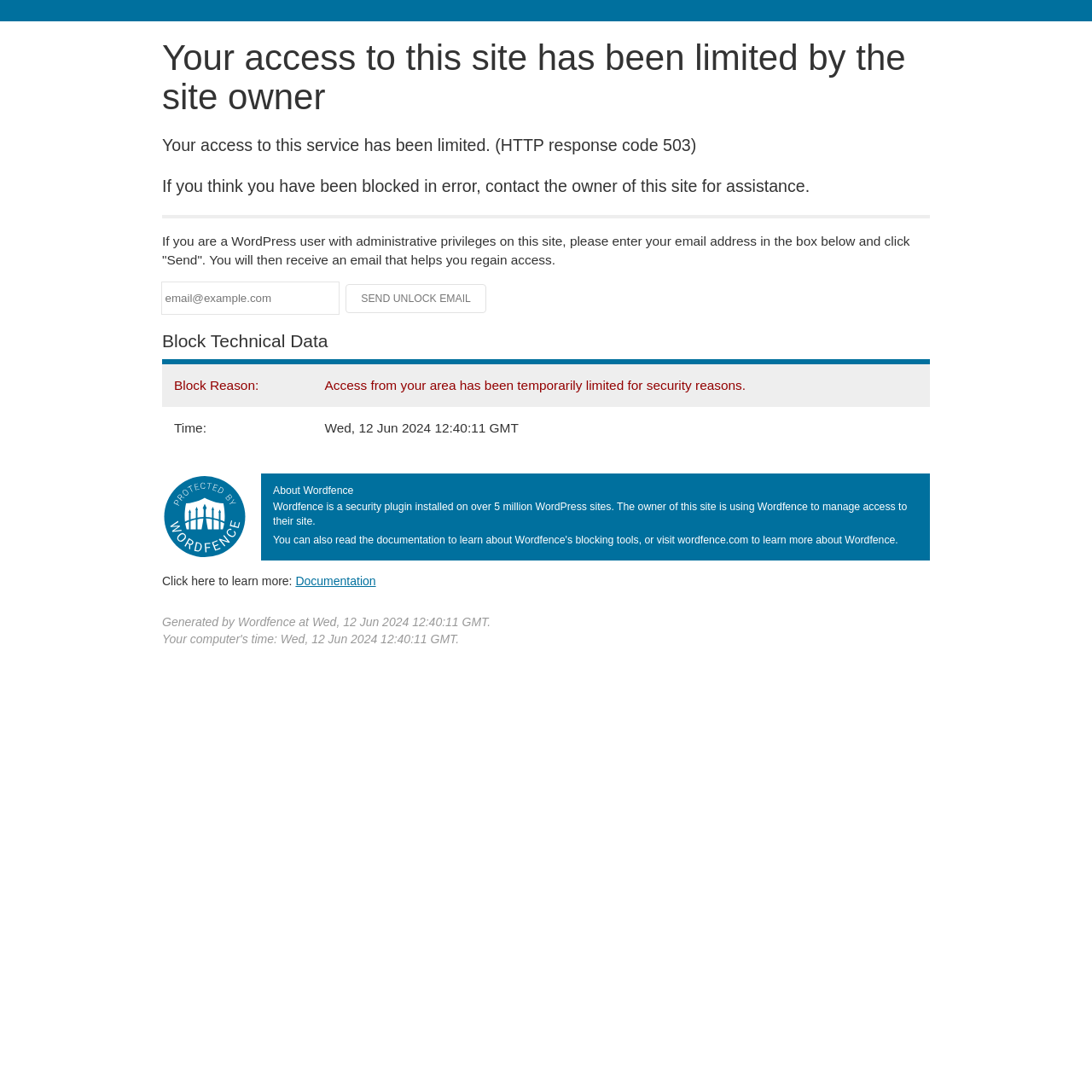What is the name of the security plugin installed on the site?
Please provide a comprehensive and detailed answer to the question.

The name of the security plugin installed on the site is mentioned in the 'About Wordfence' section, which states 'Wordfence is a security plugin installed on over 5 million WordPress sites.'